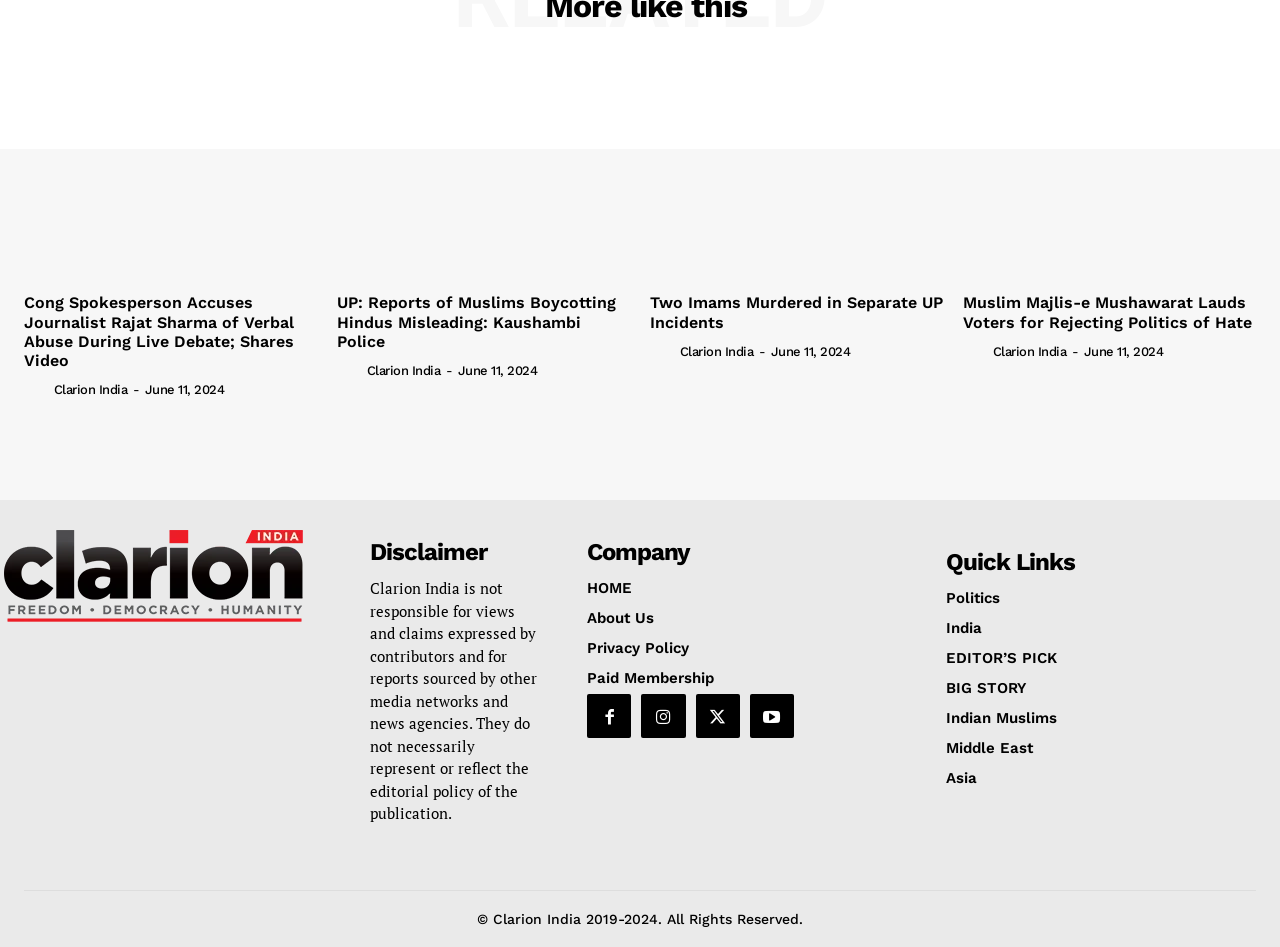Please determine the bounding box coordinates of the section I need to click to accomplish this instruction: "Read the 'Disclaimer' section".

[0.289, 0.57, 0.38, 0.596]